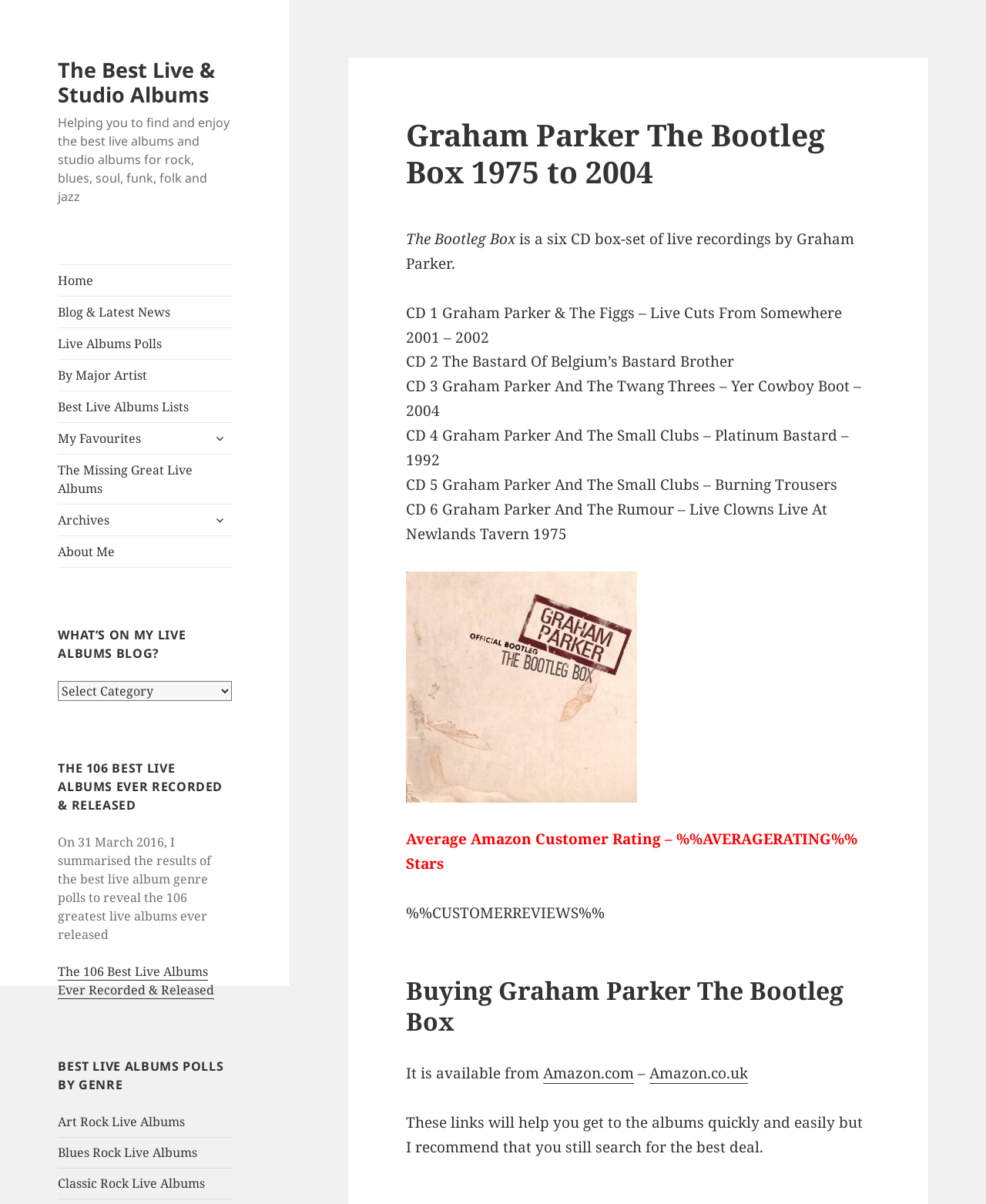Given the description "alt="Graham Parker The Bootleg Box"", determine the bounding box of the corresponding UI element.

[0.412, 0.475, 0.882, 0.667]